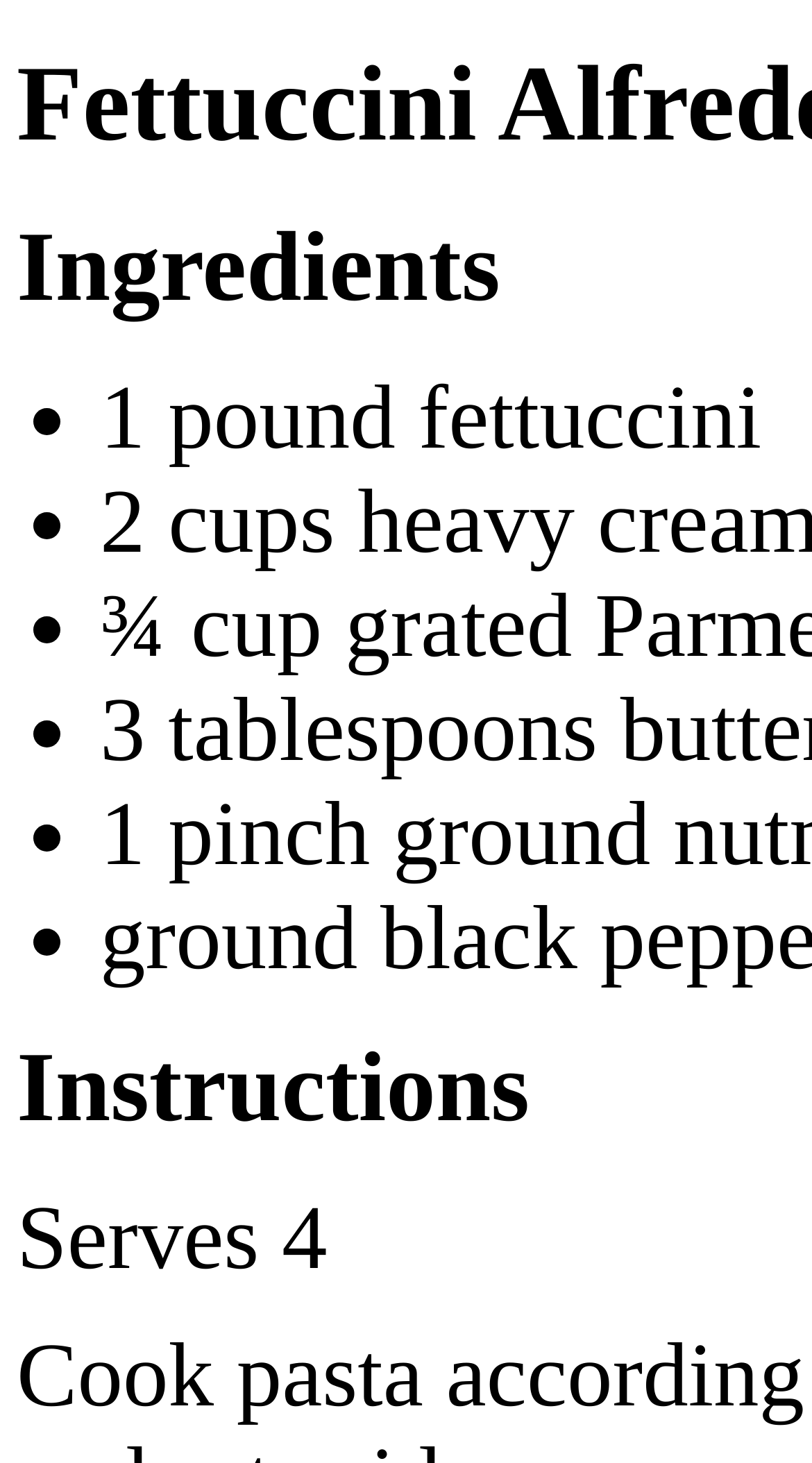Provide your answer to the question using just one word or phrase: How many ingredients are listed?

6